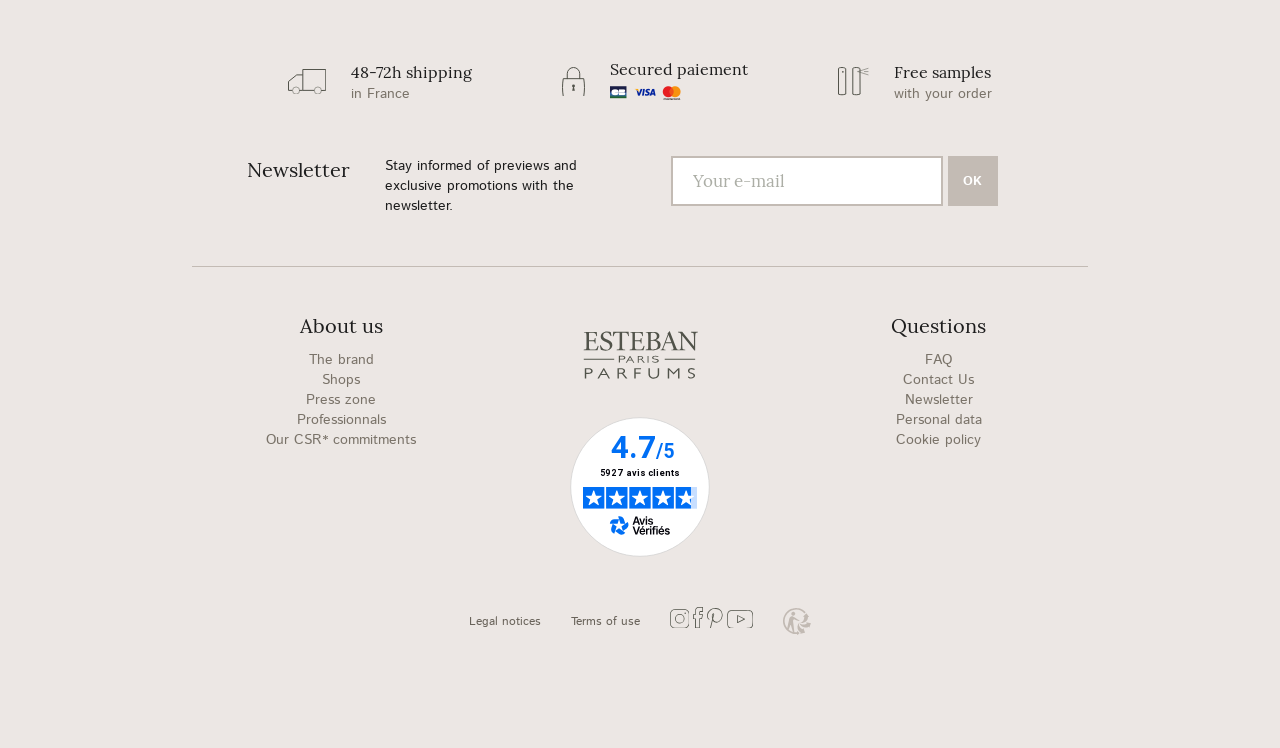What is the purpose of the newsletter?
Using the image, give a concise answer in the form of a single word or short phrase.

Stay informed of previews and exclusive promotions